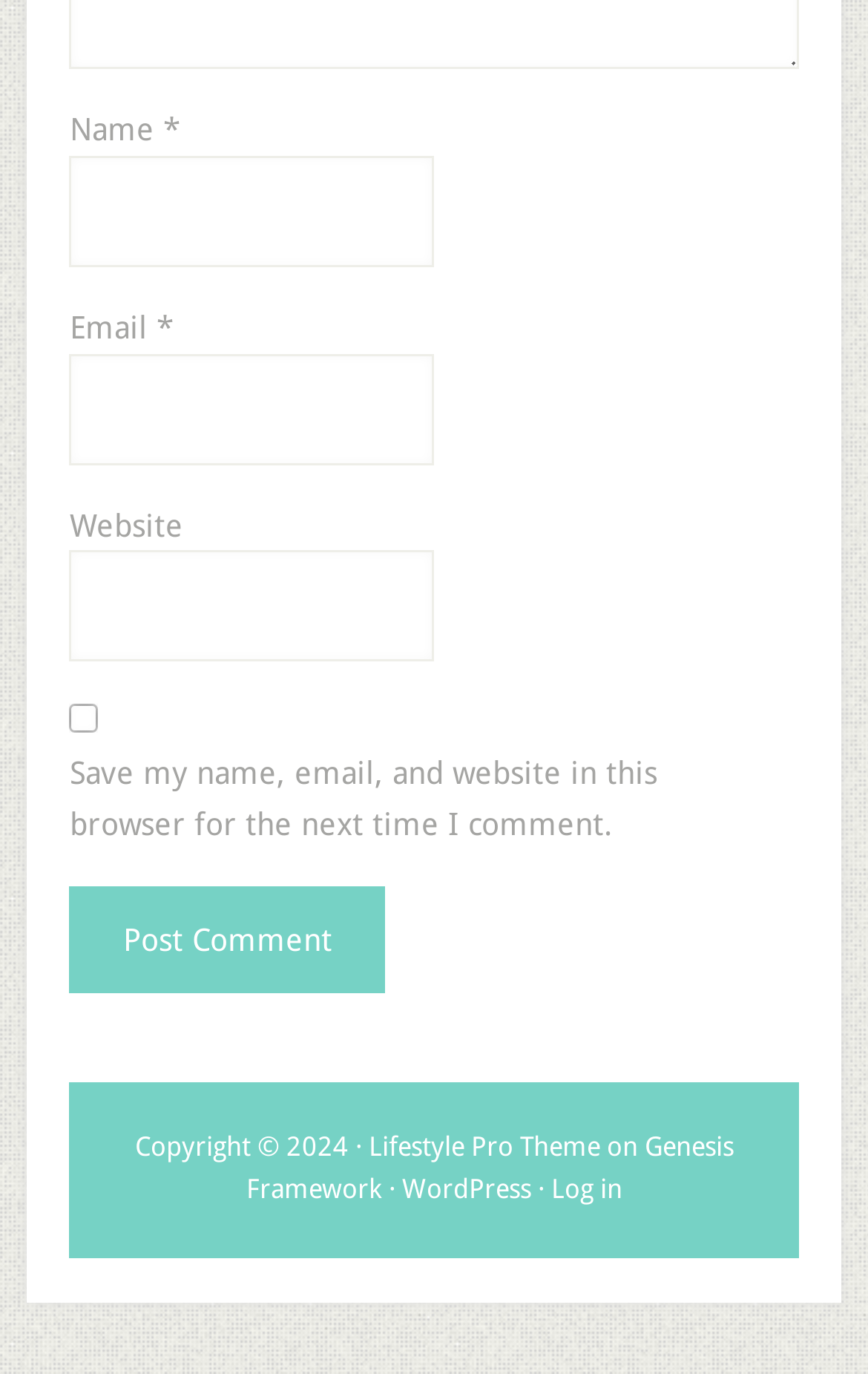Provide a short, one-word or phrase answer to the question below:
What is the purpose of the 'Name' field?

Enter name